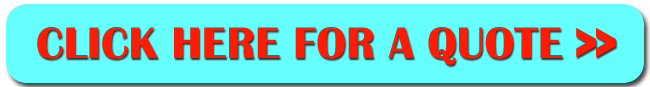Where is the sash window installation service located?
Answer with a single word or phrase, using the screenshot for reference.

Wilmslow, UK